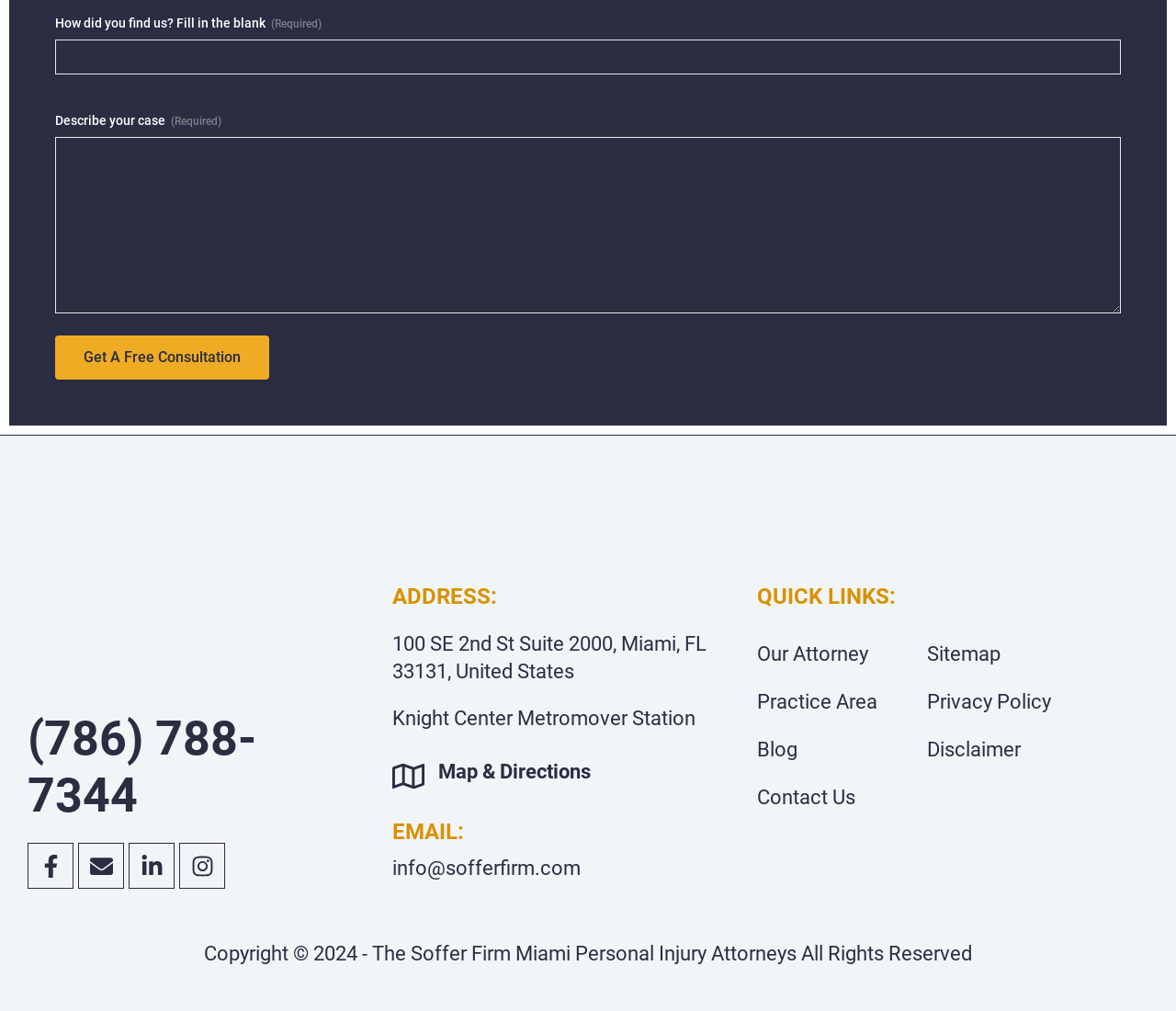Give a short answer using one word or phrase for the question:
What is the phone number of the law firm?

(786) 788-7344